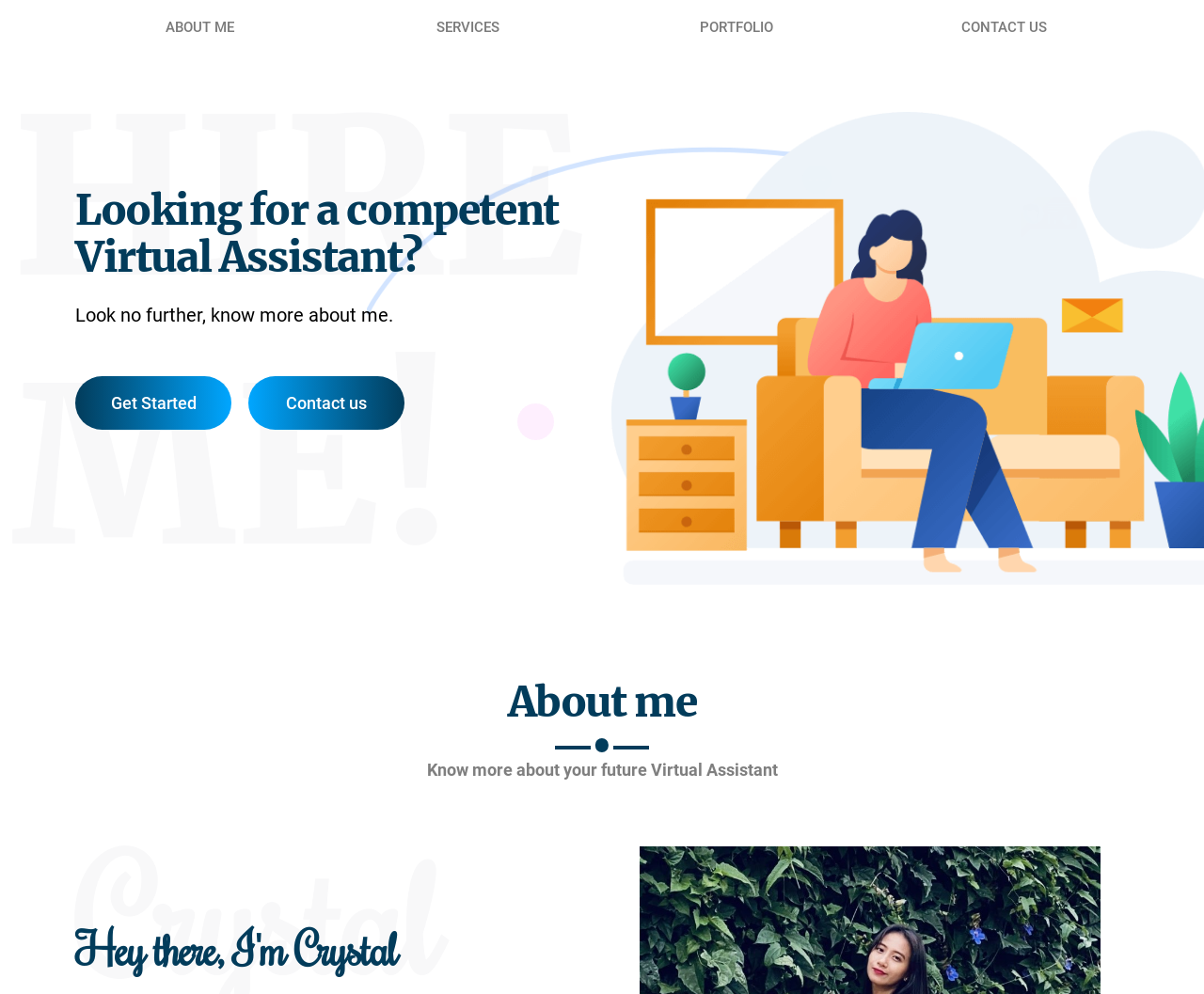Give a one-word or one-phrase response to the question:
What is the tone of the website?

Professional